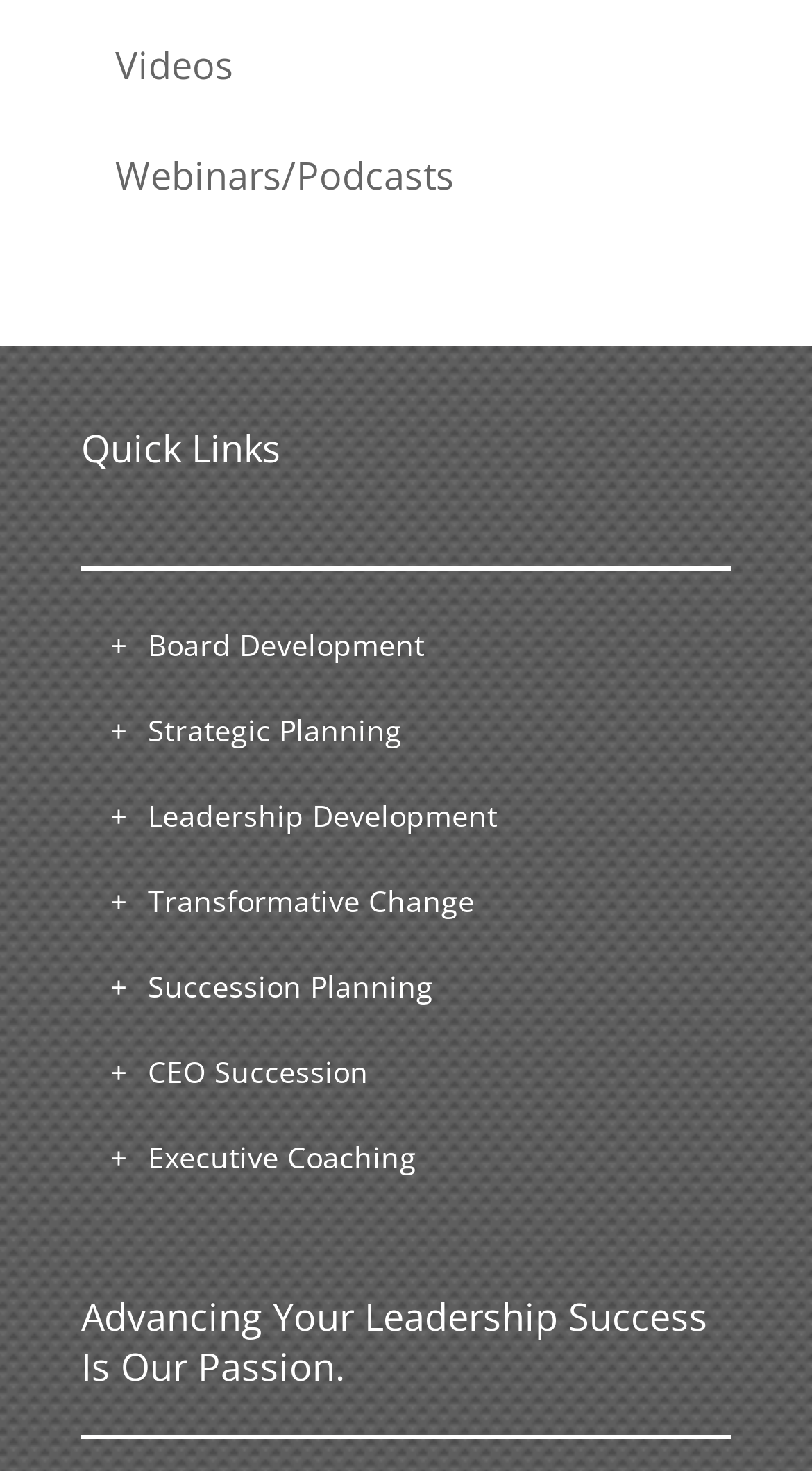Specify the bounding box coordinates of the area that needs to be clicked to achieve the following instruction: "Click on Videos".

[0.1, 0.012, 0.9, 0.078]